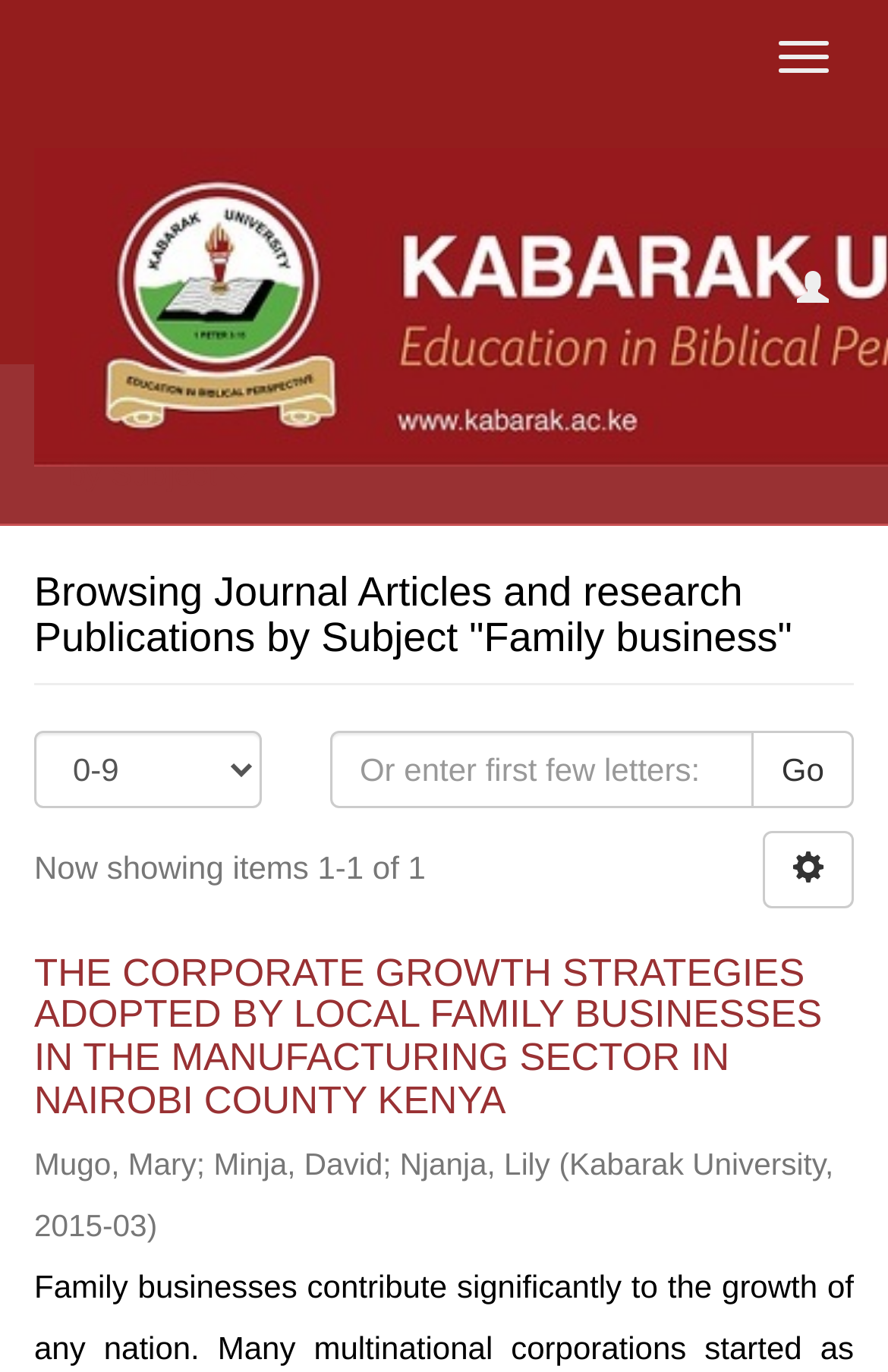How many research publications are shown?
Look at the screenshot and respond with a single word or phrase.

1